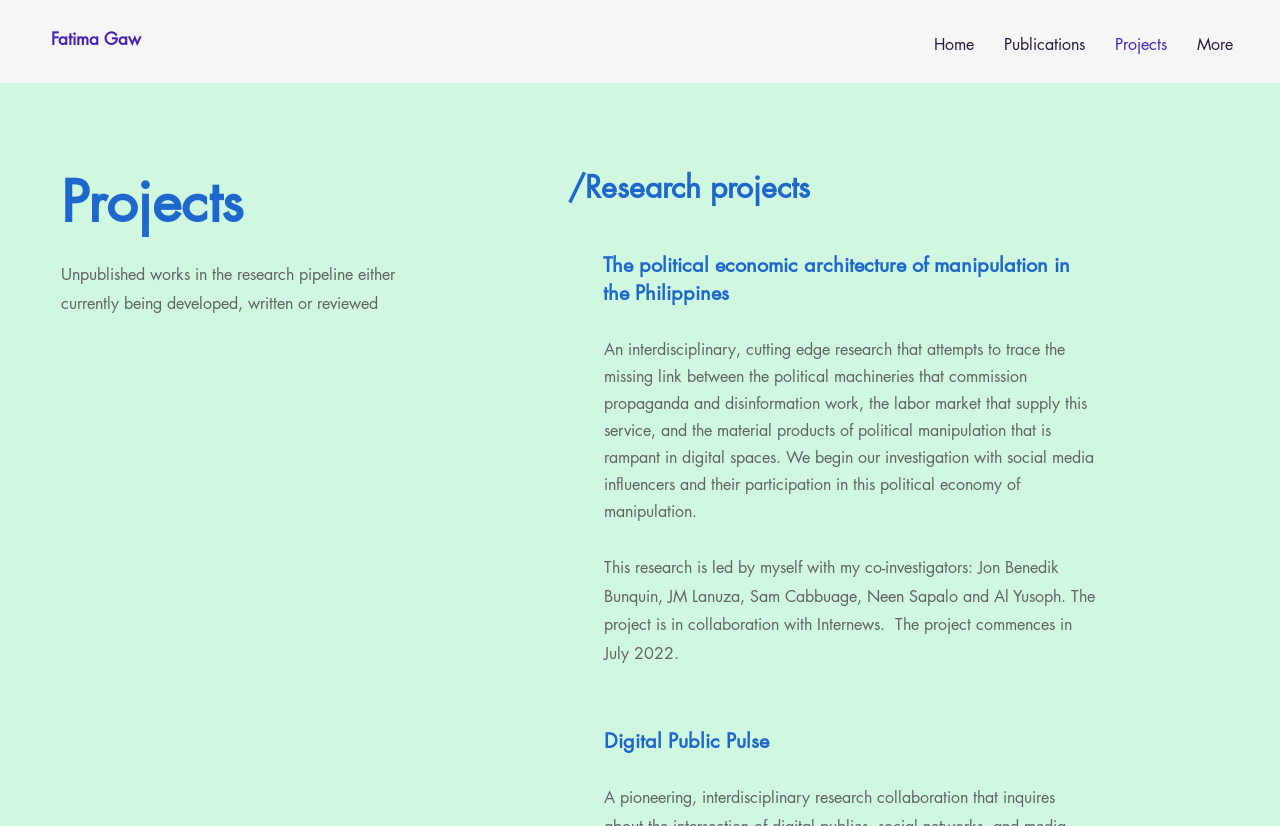What is the topic of the research project led by Fatima Gaw?
Please use the image to deliver a detailed and complete answer.

The topic of the research project led by Fatima Gaw can be found in the heading element that says 'The political economic architecture of manipulation in the Philippines'.